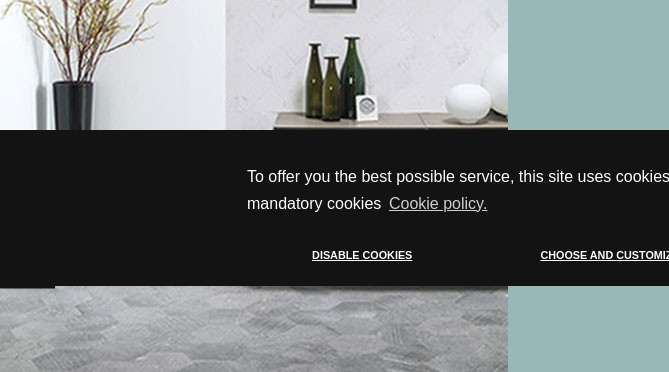What shape are the tiles on the floor?
Based on the visual content, answer with a single word or a brief phrase.

Hexagonal